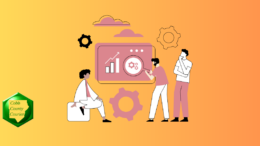Provide a rich and detailed narrative of the image.

The image features a vibrant and modern illustration depicting three individuals engaged in a collaborative discussion around a digital interface showcasing business analytics and industry symbols. One person, seated casually, observes while the other two stand, analyzing visual data represented on a screen. The background is a warm gradient of orange, enhancing the dynamic atmosphere of innovative thinking. Gear icons and stylized clouds frame the scene, emphasizing themes of progress and collaboration in the business sector. In the corner, the Cobb County Courier logo signifies the origin of this engaging visual, which underscores a focus on community and economic development.